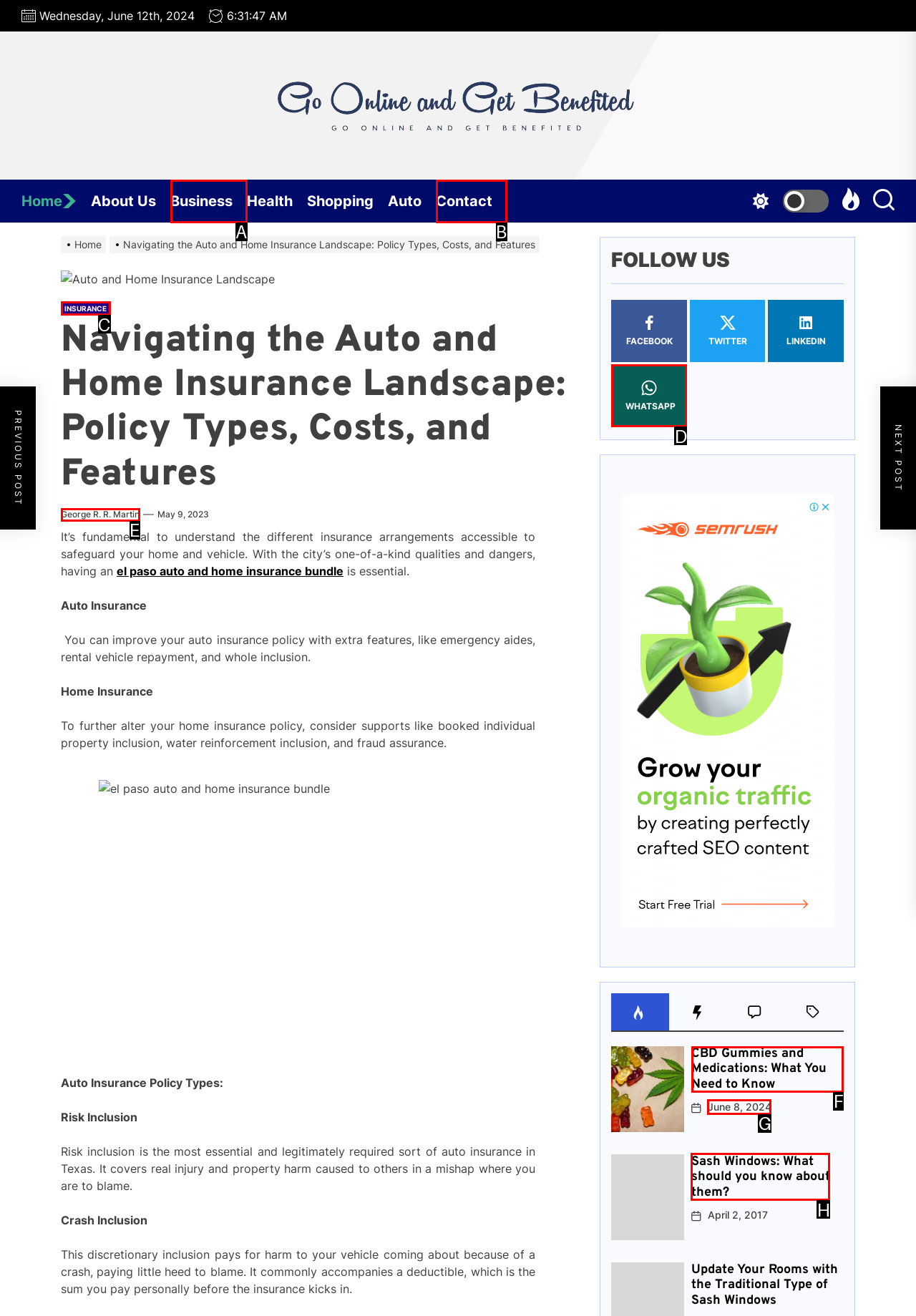Identify the HTML element you need to click to achieve the task: Read the article 'CBD Gummies and Medications: What You Need to Know'. Respond with the corresponding letter of the option.

F